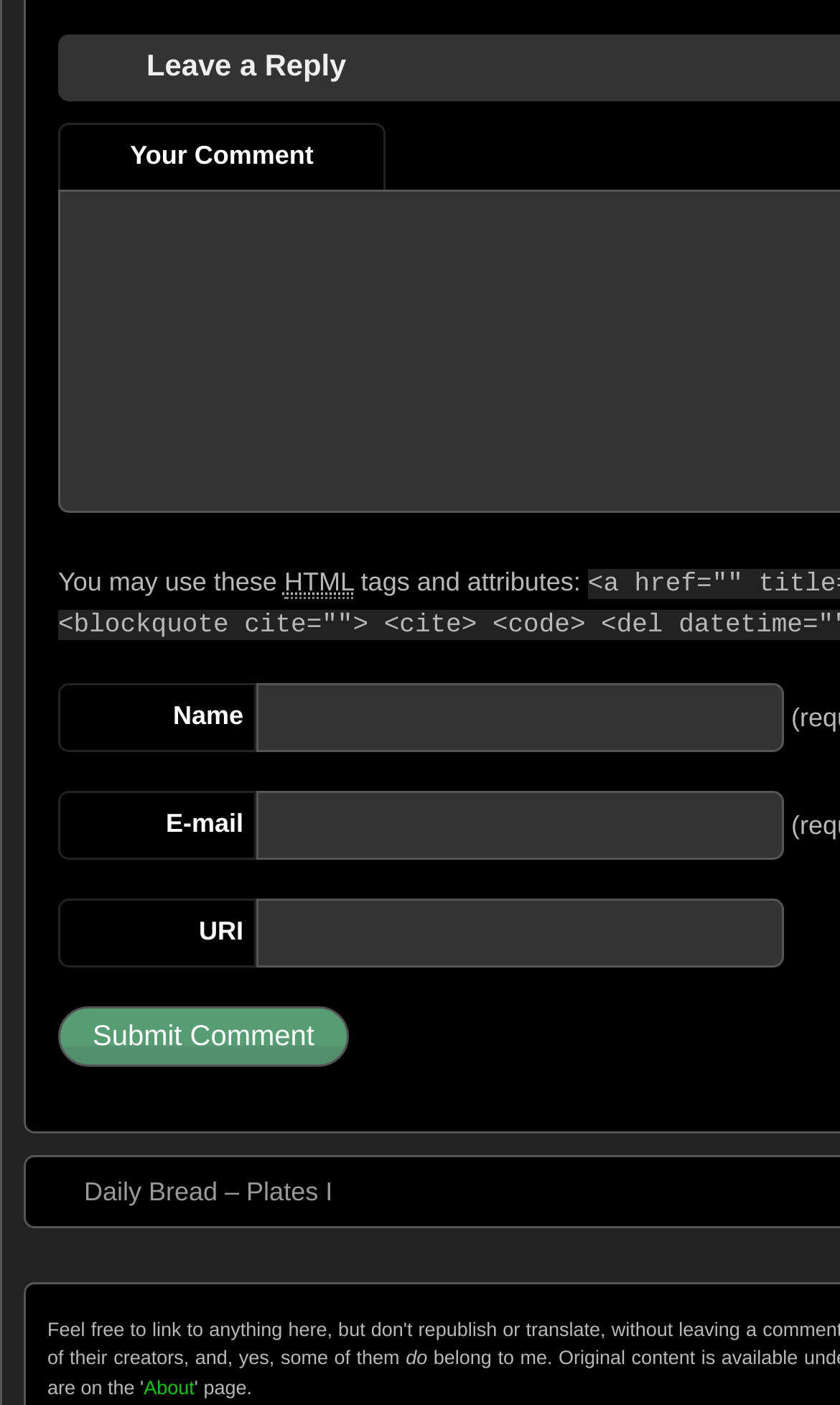What is the label of the first textbox?
Could you please answer the question thoroughly and with as much detail as possible?

The first textbox has a label 'Name' above it, indicating that it is used to input the user's name when submitting a comment.